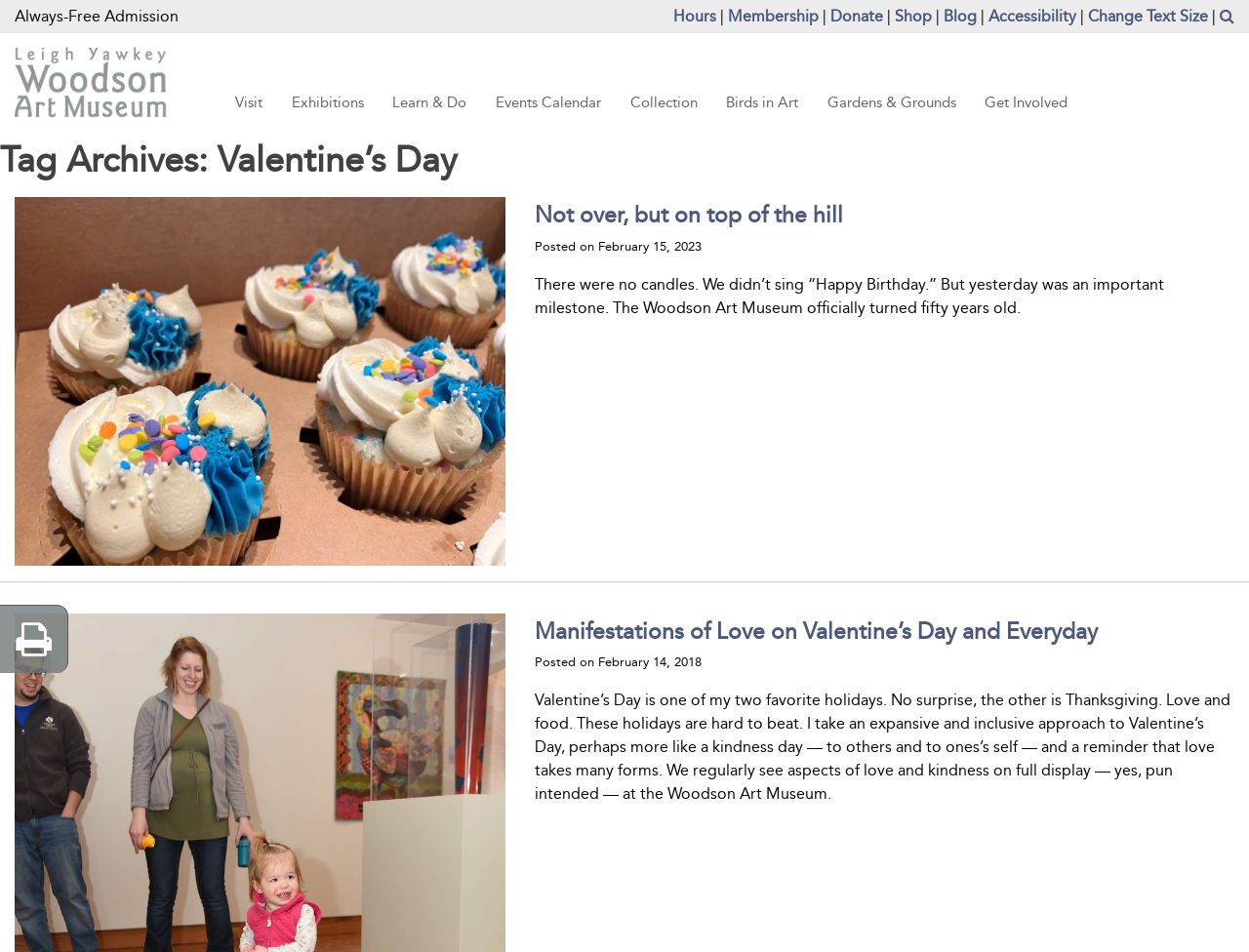Based on the element description Change Text Size, identify the bounding box coordinates for the UI element. The coordinates should be in the format (top-left x, top-left y, bottom-right x, bottom-right y) and within the 0 to 1 range.

[0.871, 0.007, 0.967, 0.026]